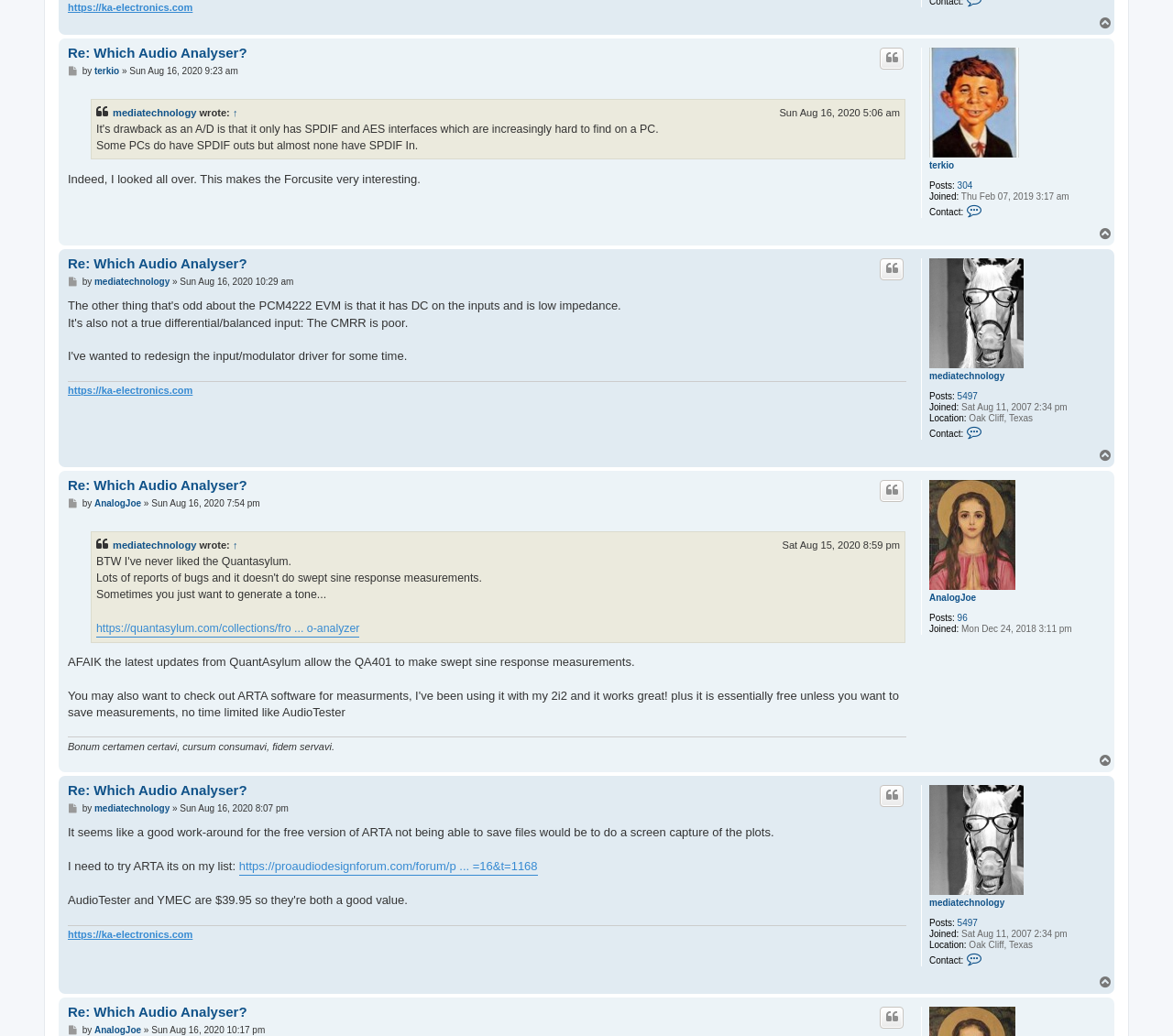Identify the bounding box coordinates for the region to click in order to carry out this instruction: "View the post by terkio". Provide the coordinates using four float numbers between 0 and 1, formatted as [left, top, right, bottom].

[0.08, 0.064, 0.102, 0.075]